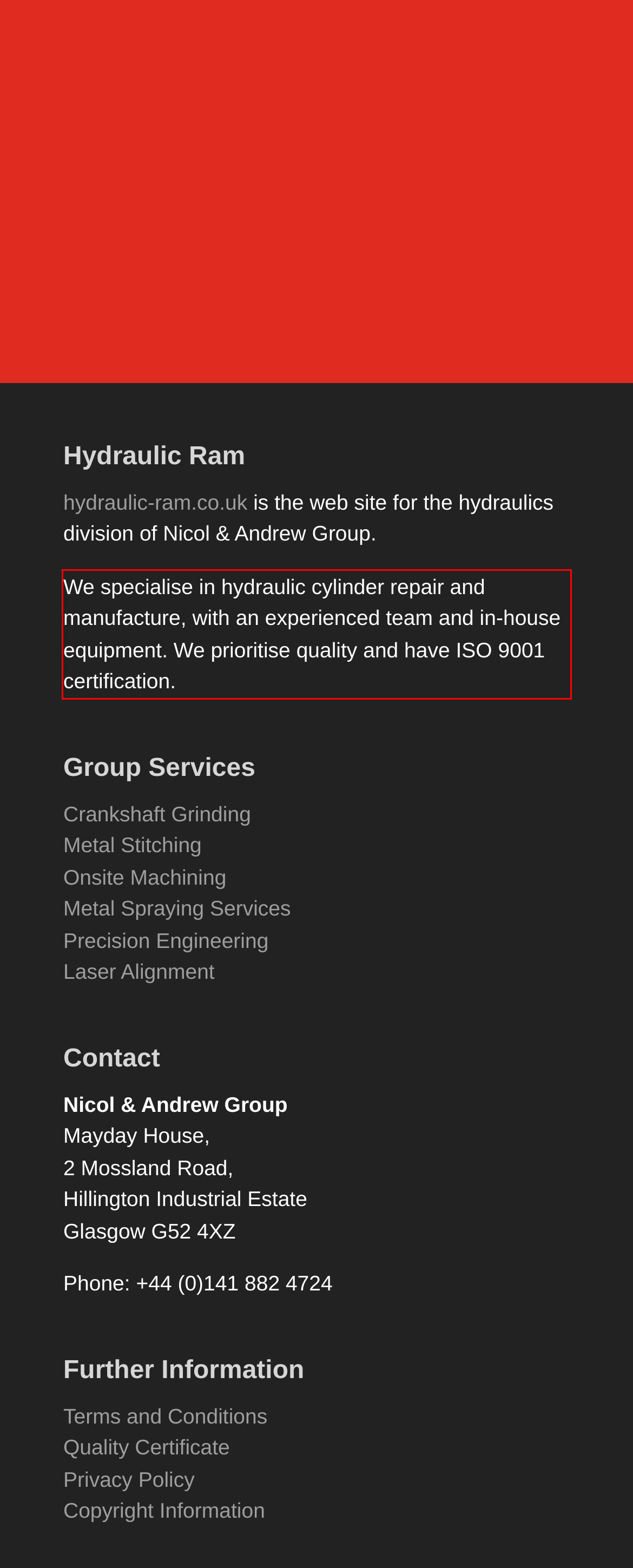From the given screenshot of a webpage, identify the red bounding box and extract the text content within it.

We specialise in hydraulic cylinder repair and manufacture, with an experienced team and in-house equipment. We prioritise quality and have ISO 9001 certification.